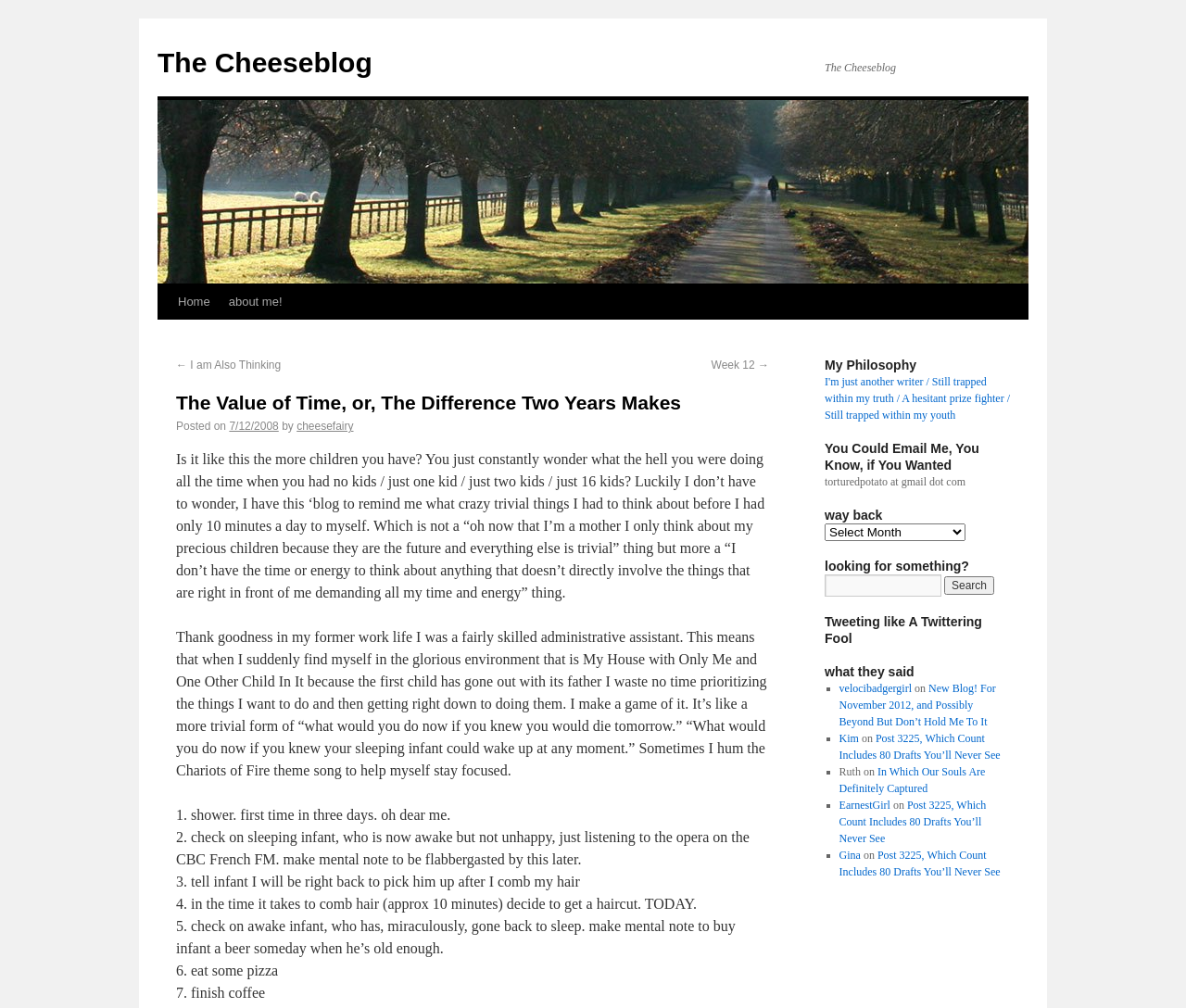Observe the image and answer the following question in detail: What is the email address provided on the webpage?

I found the answer by looking at the static text element with the email address, which is located in the section with the heading 'You Could Email Me, You Know, if You Wanted'.